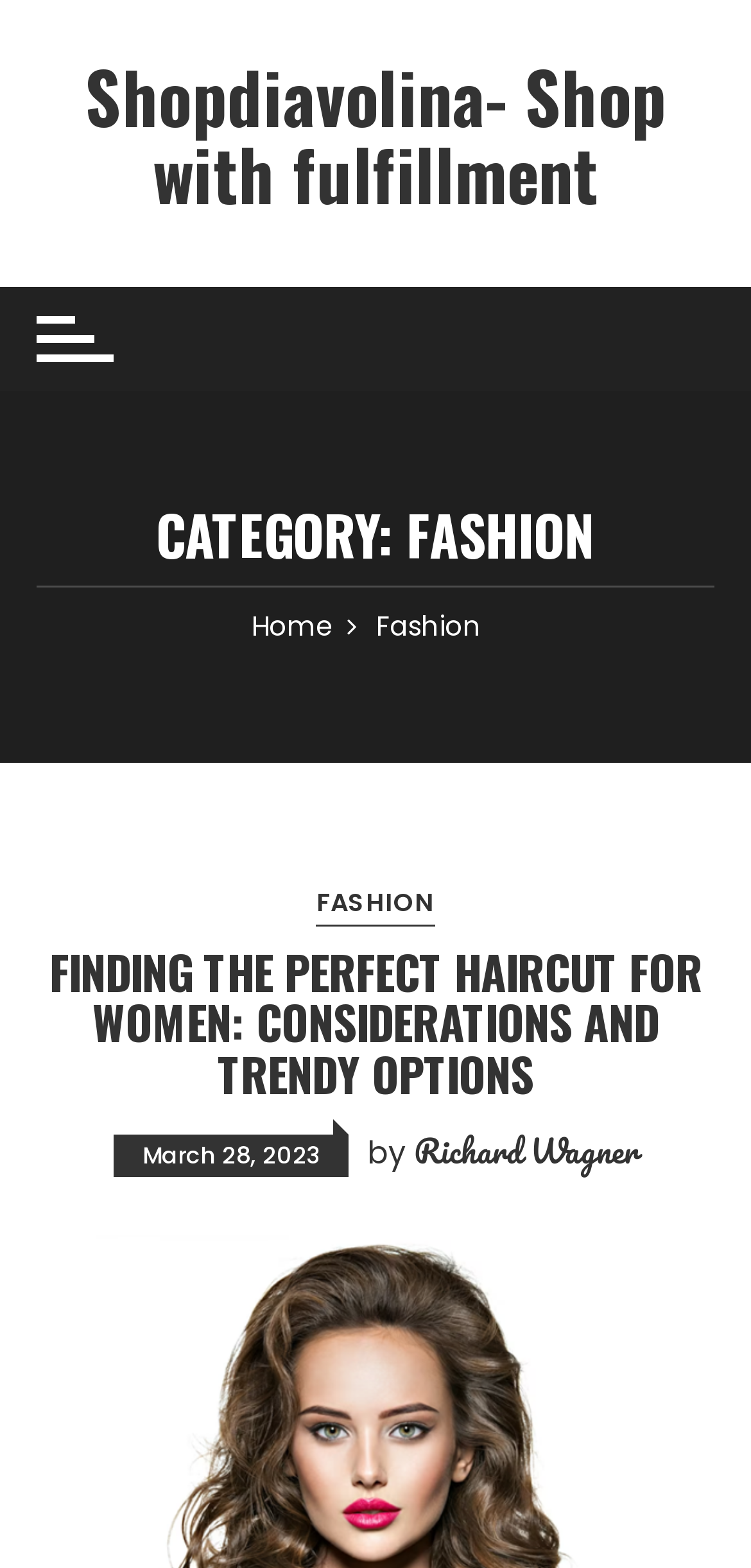Who is the author of the article?
Utilize the information in the image to give a detailed answer to the question.

The author of the article is determined by the link element 'Richard Wagner' which is located below the article title, indicating that Richard Wagner is the author of the article.